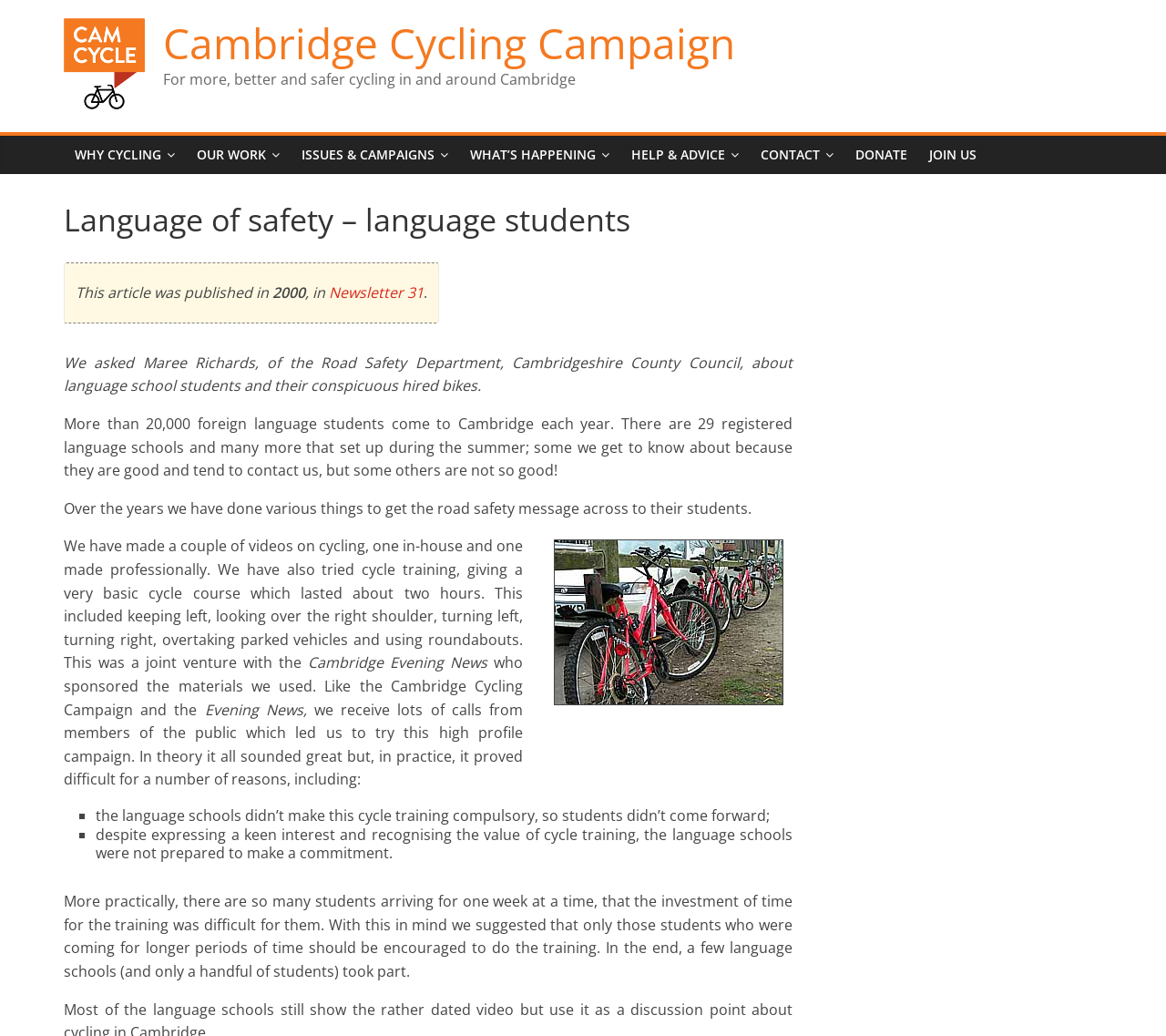Identify the bounding box coordinates for the UI element described as follows: Contact. Use the format (top-left x, top-left y, bottom-right x, bottom-right y) and ensure all values are floating point numbers between 0 and 1.

[0.643, 0.131, 0.724, 0.168]